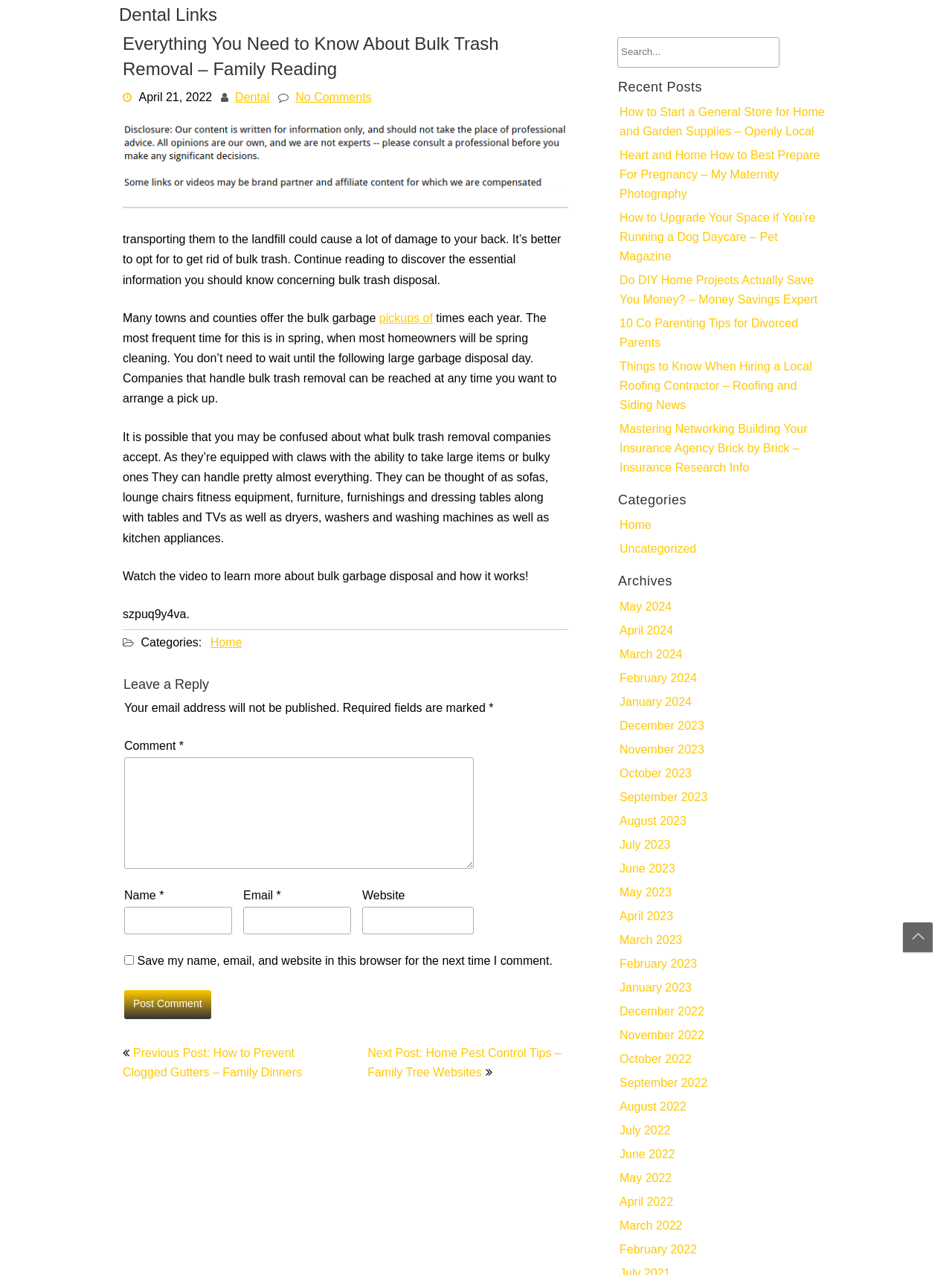Pinpoint the bounding box coordinates of the element to be clicked to execute the instruction: "Go to the 'WHITE LABEL SOLUTIONS' page".

None